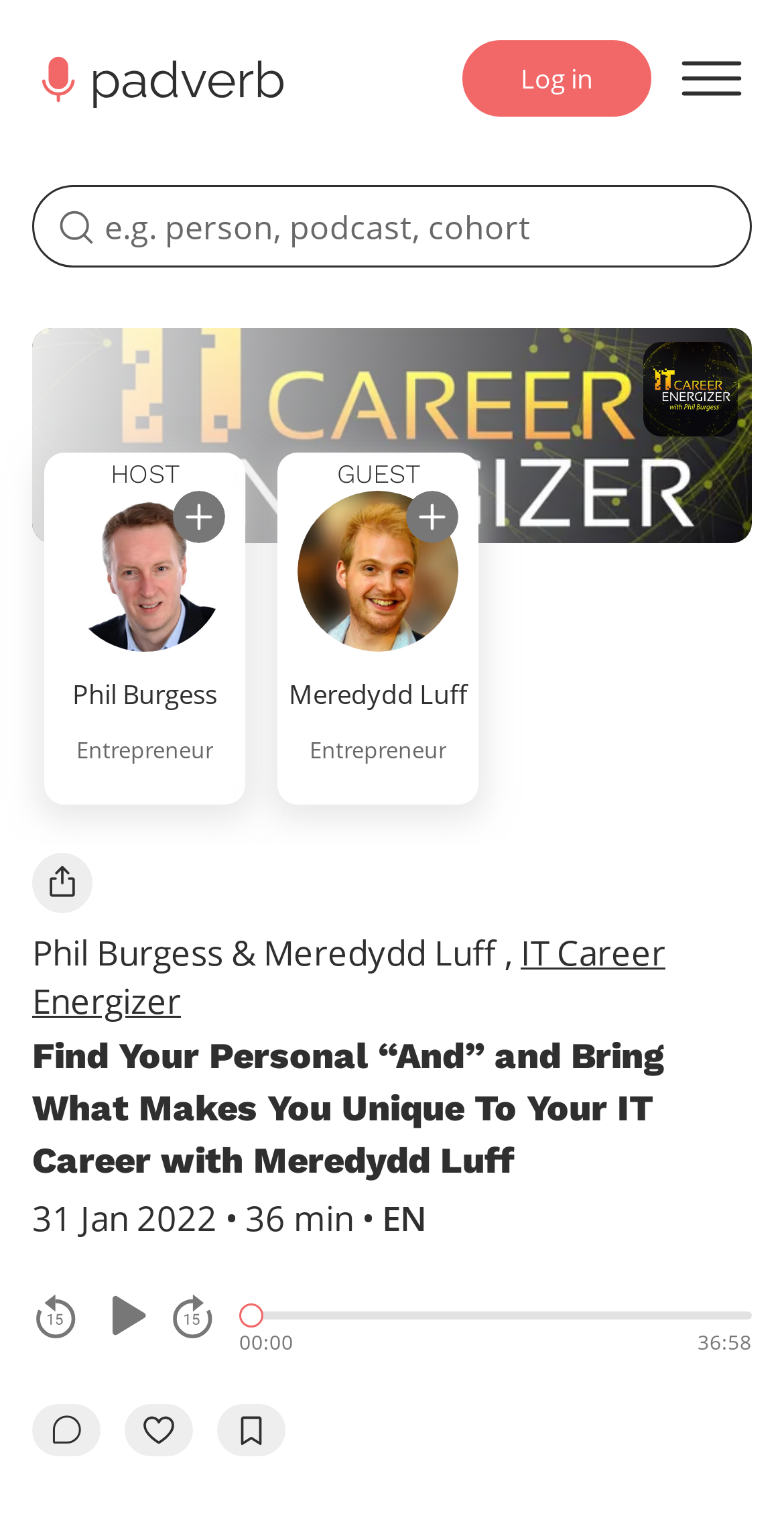Please find the bounding box coordinates (top-left x, top-left y, bottom-right x, bottom-right y) in the screenshot for the UI element described as follows: aria-label="subscribe"

[0.221, 0.322, 0.287, 0.357]